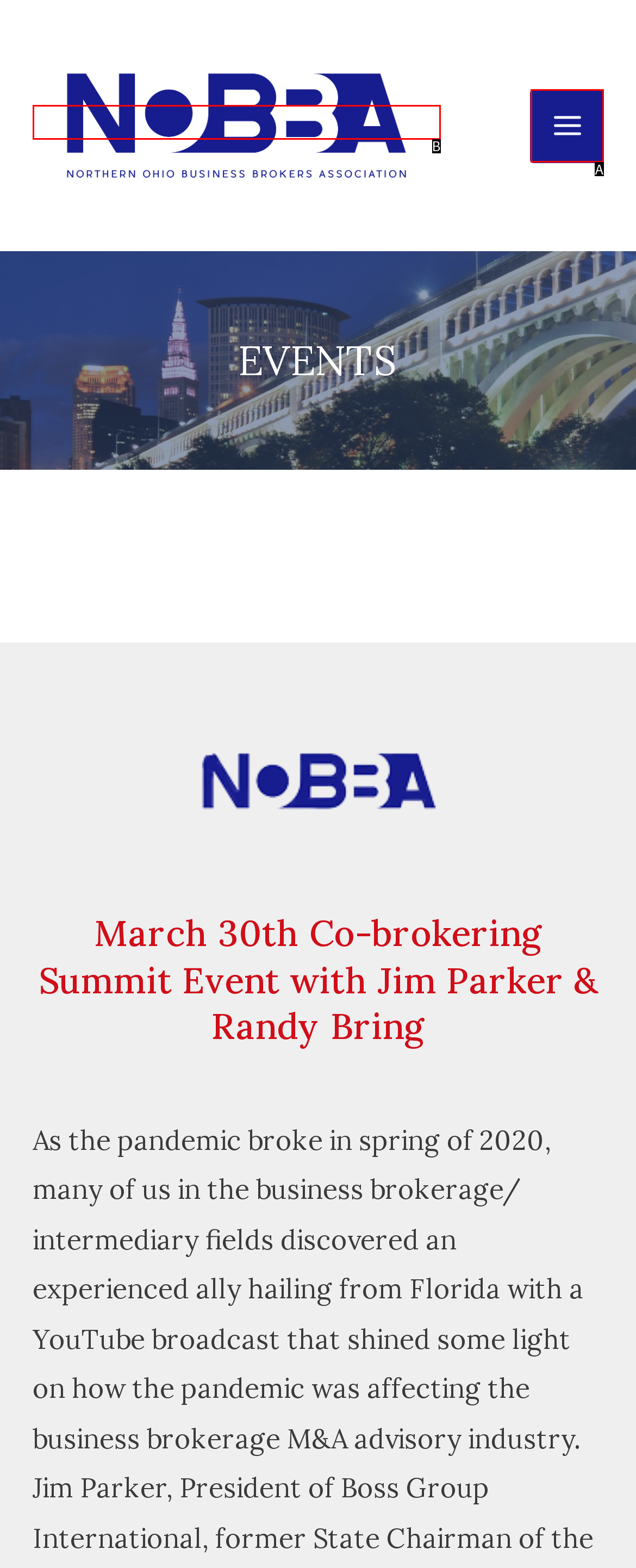Choose the letter that best represents the description: how to be a comedian. Answer with the letter of the selected choice directly.

None